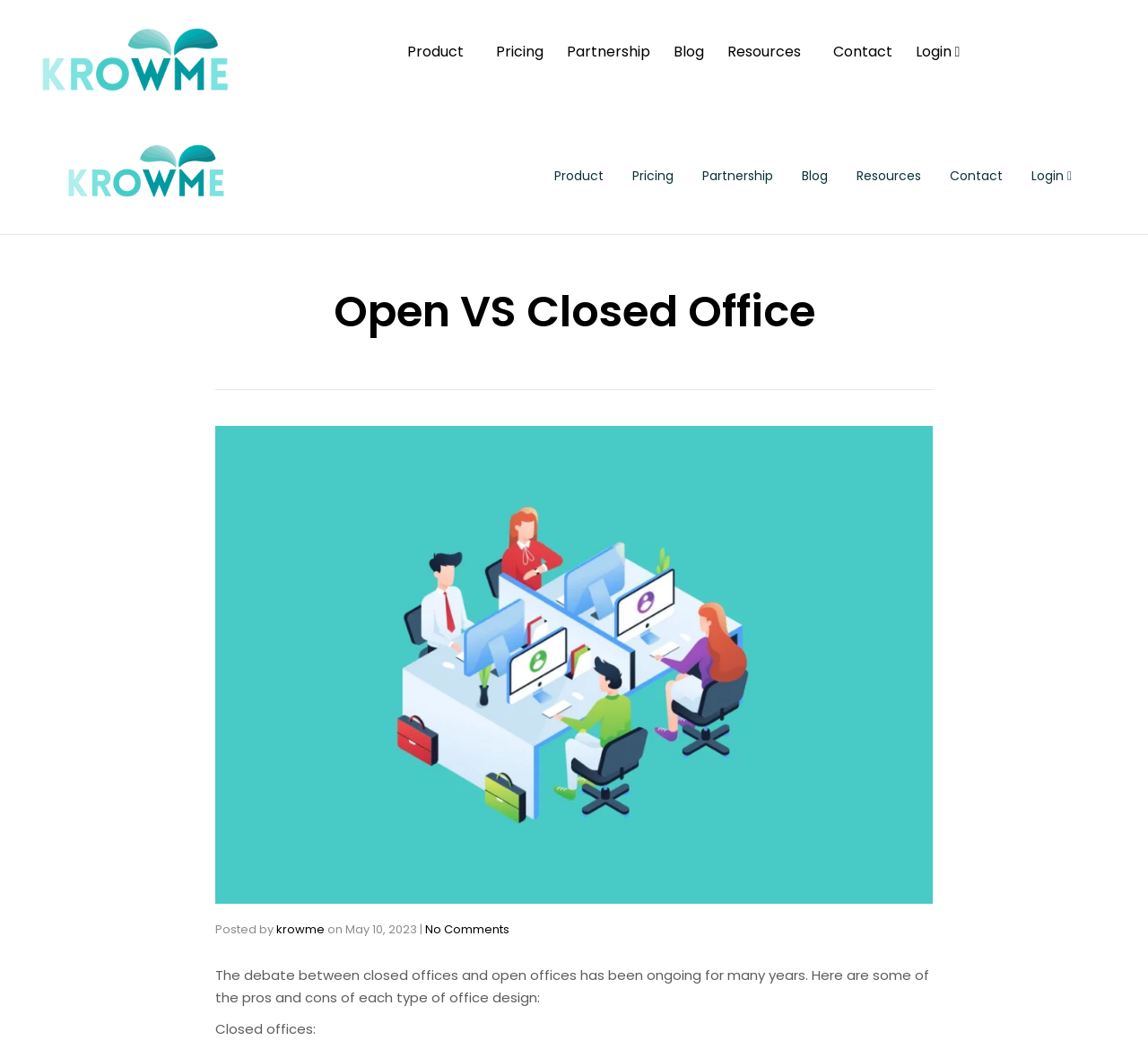Identify the bounding box coordinates for the UI element described as: "Login 𖨆".

[0.898, 0.146, 0.934, 0.189]